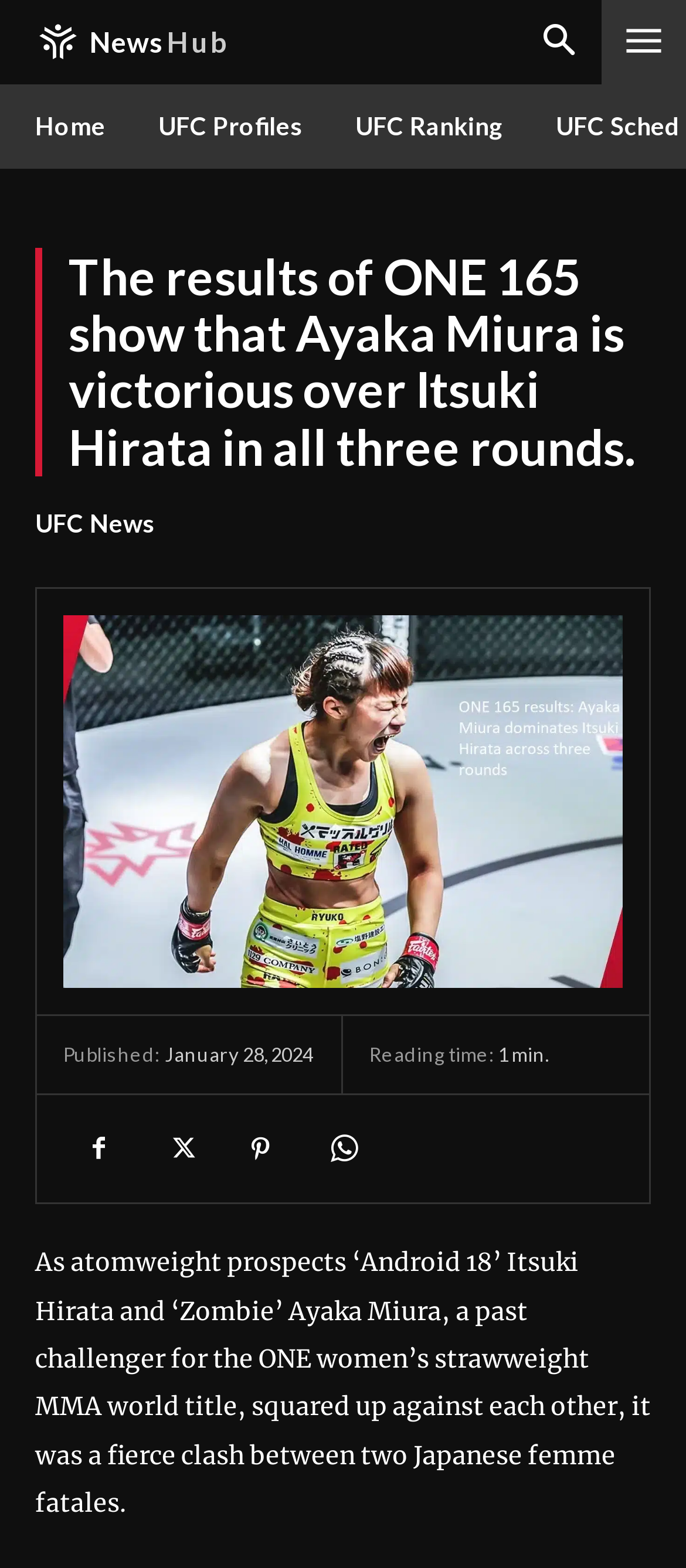Identify the bounding box for the described UI element. Provide the coordinates in (top-left x, top-left y, bottom-right x, bottom-right y) format with values ranging from 0 to 1: Home

[0.013, 0.054, 0.192, 0.108]